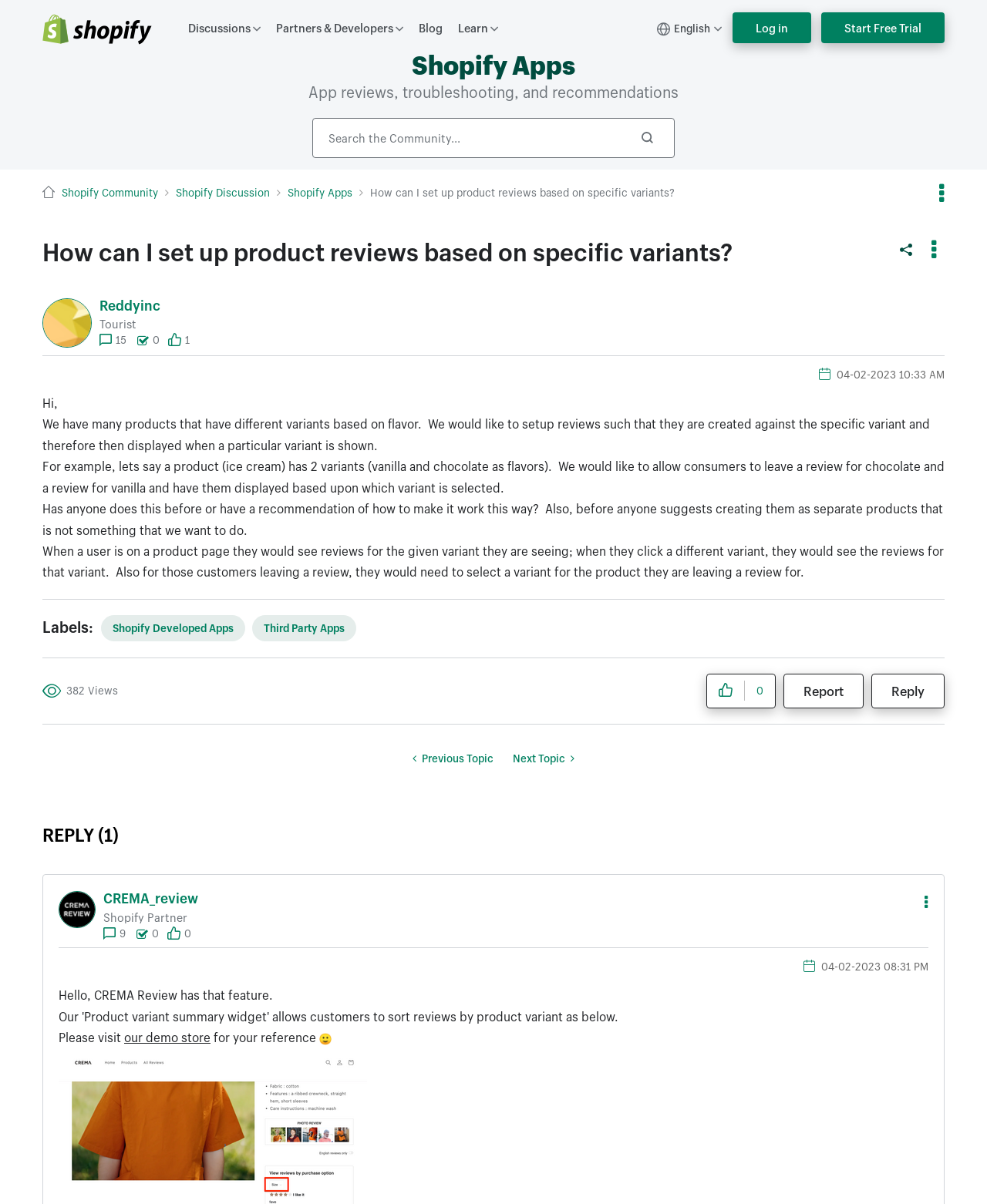Your task is to find and give the main heading text of the webpage.

How can I set up product reviews based on specific variants?